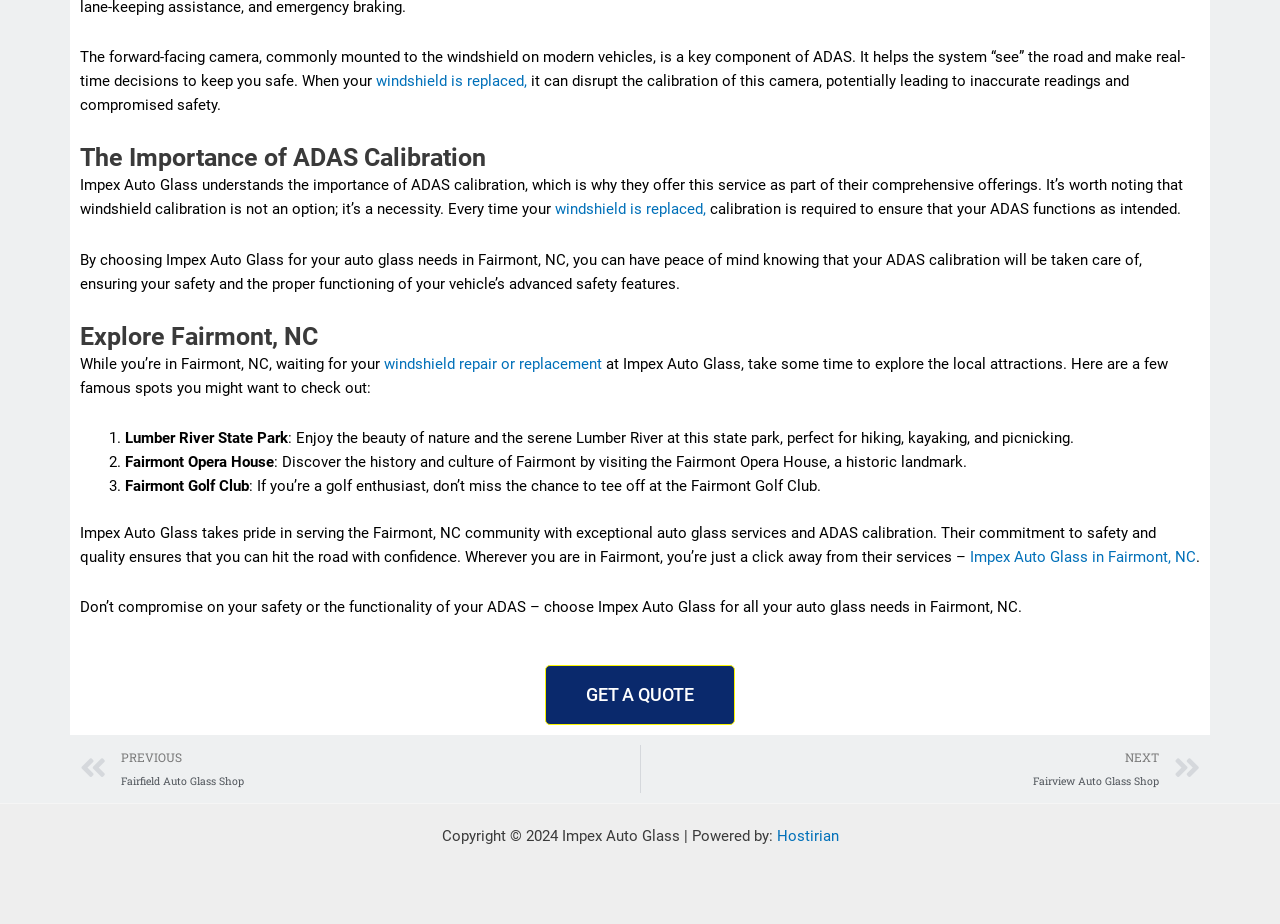Provide the bounding box coordinates of the UI element this sentence describes: "PrevPreviousFairfield Auto Glass Shop".

[0.062, 0.806, 0.5, 0.858]